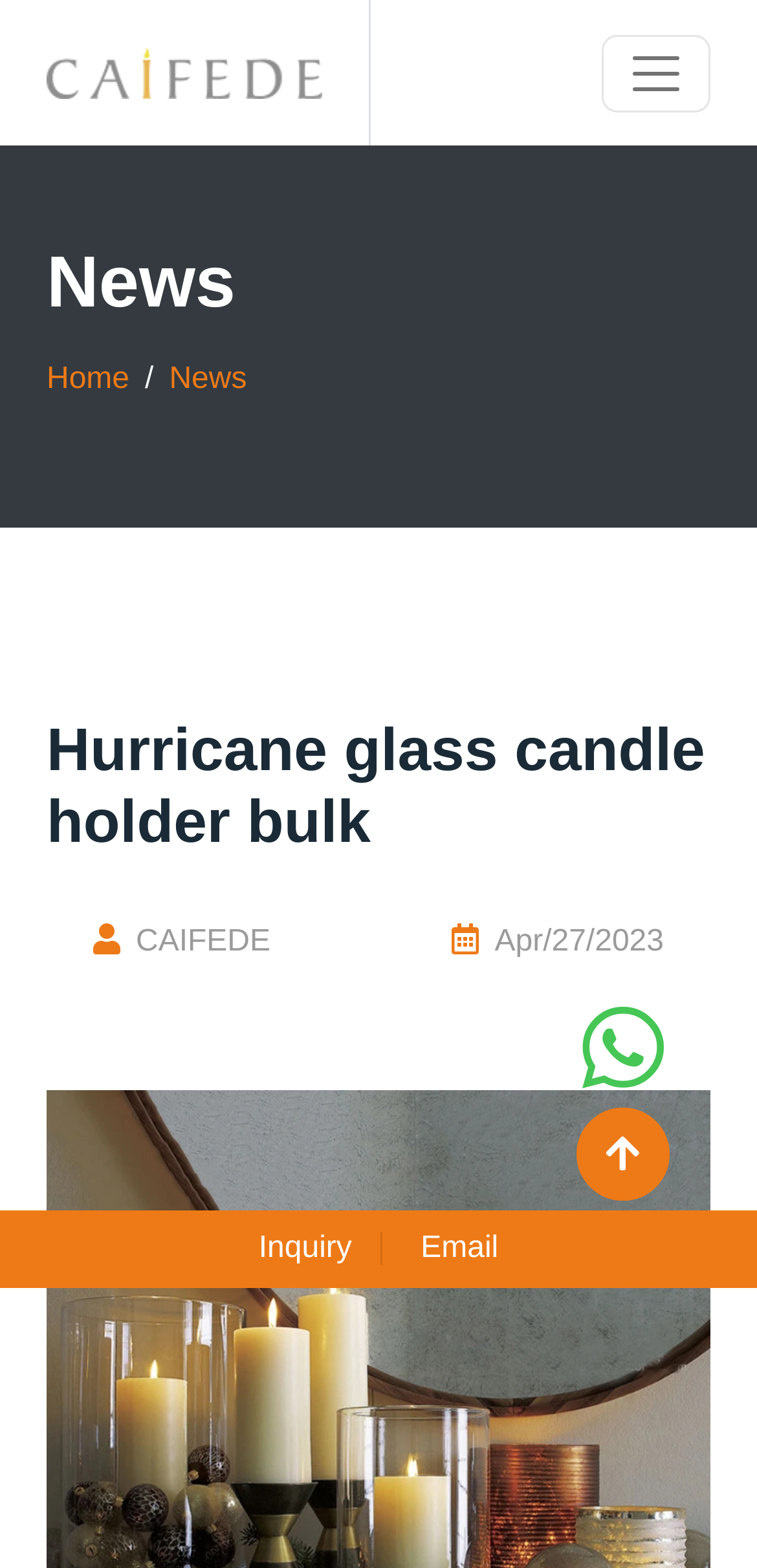What is the name of the company?
Using the visual information, answer the question in a single word or phrase.

Caifede